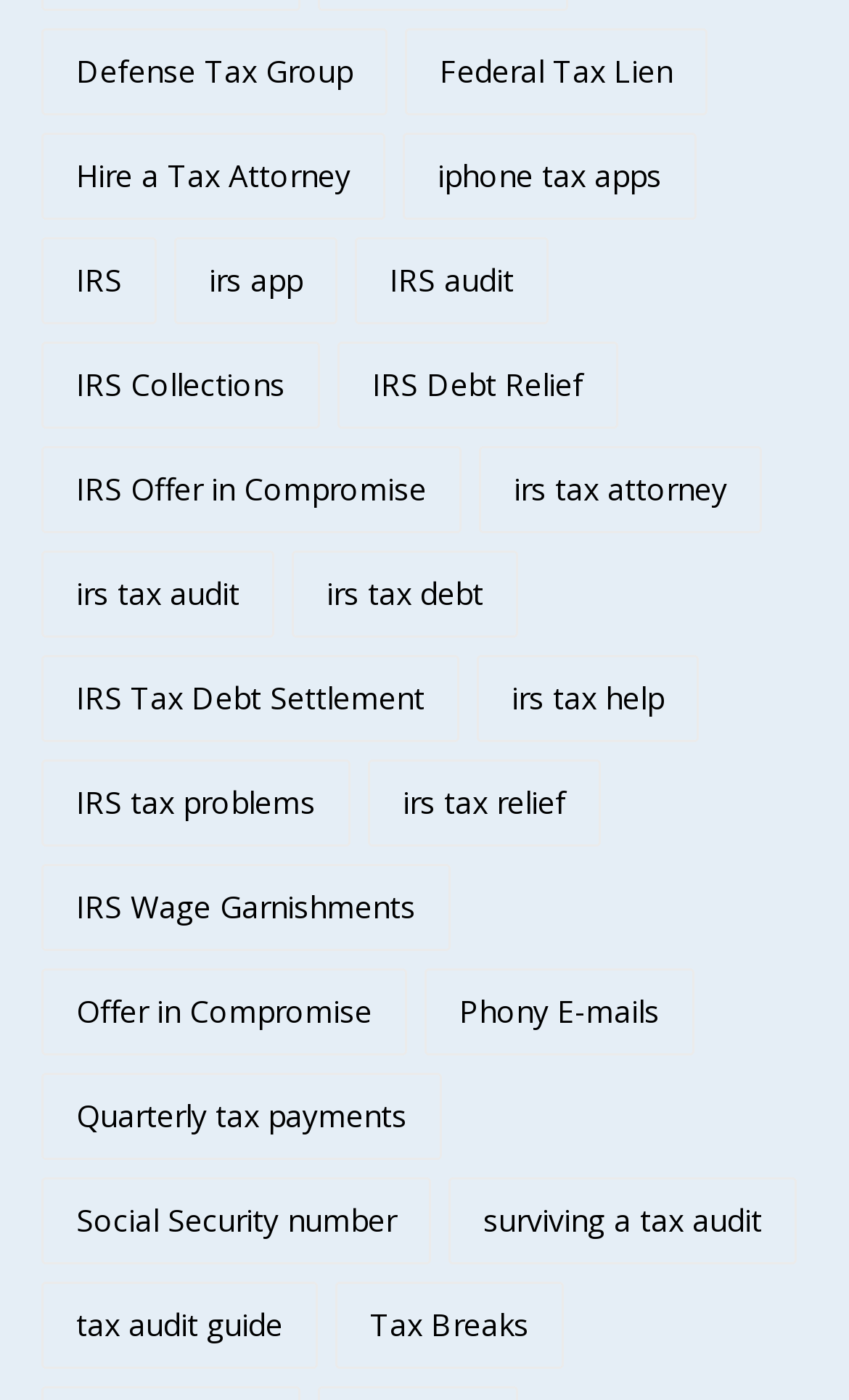Point out the bounding box coordinates of the section to click in order to follow this instruction: "Discover Tax Breaks".

[0.395, 0.916, 0.664, 0.978]